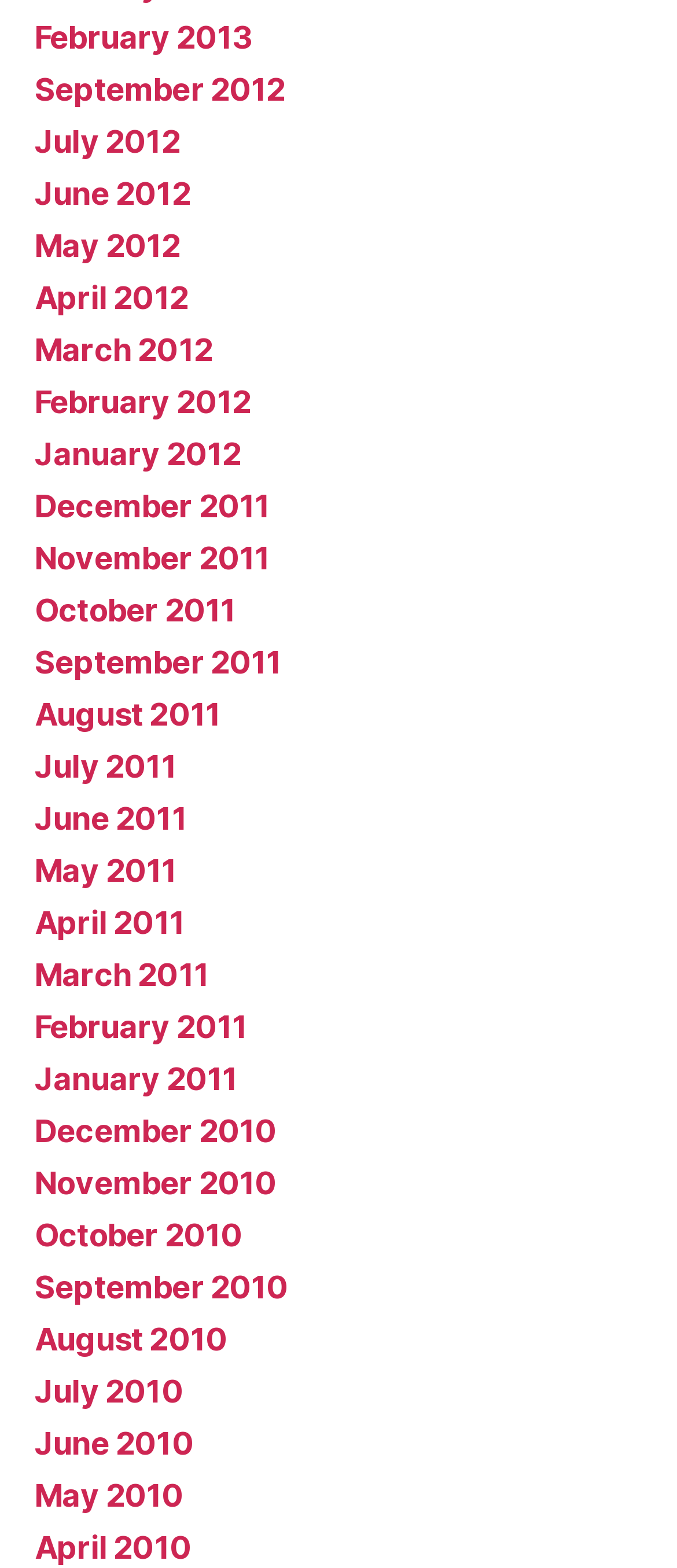Please indicate the bounding box coordinates for the clickable area to complete the following task: "view July 2011". The coordinates should be specified as four float numbers between 0 and 1, i.e., [left, top, right, bottom].

[0.051, 0.477, 0.26, 0.5]